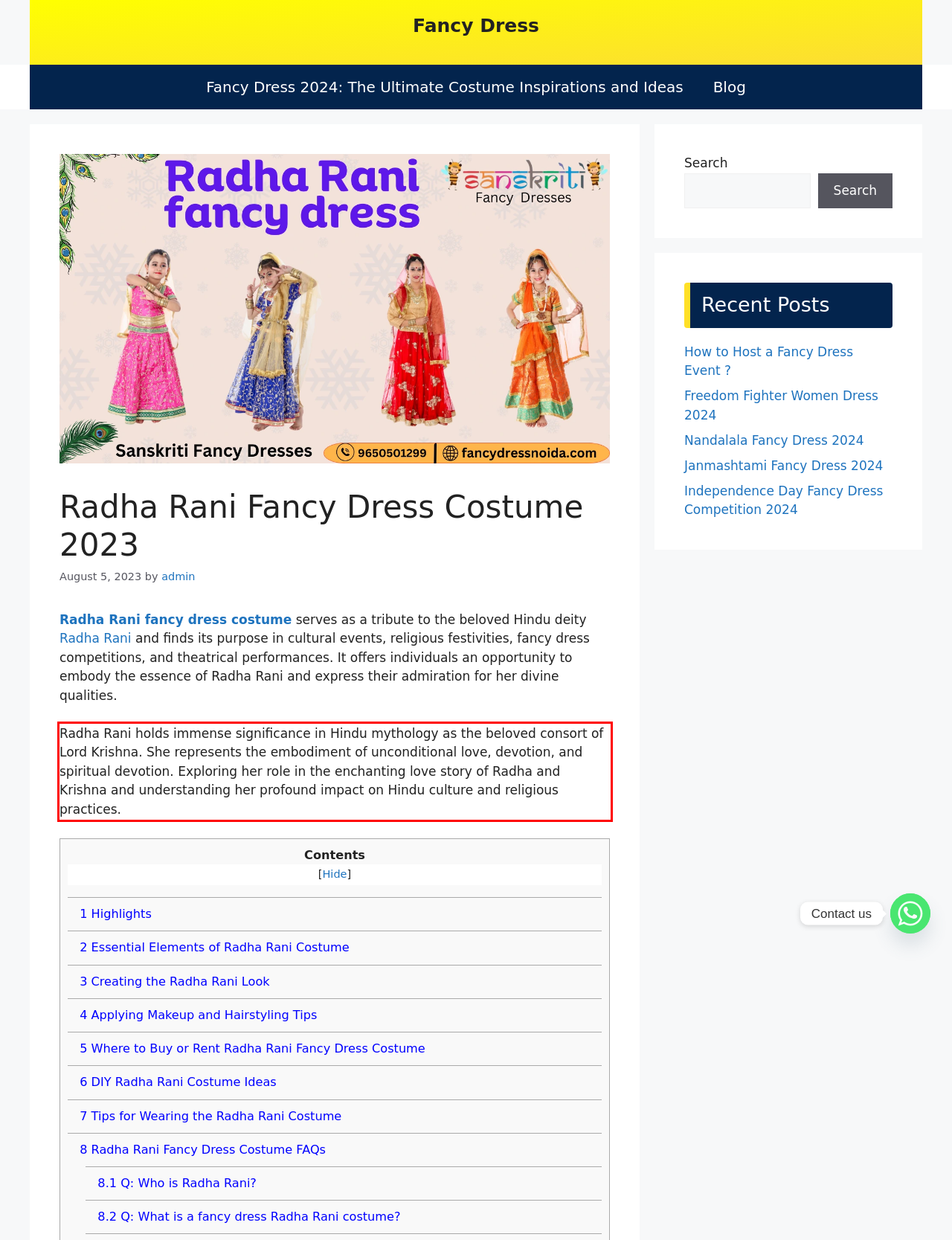The screenshot you have been given contains a UI element surrounded by a red rectangle. Use OCR to read and extract the text inside this red rectangle.

Radha Rani holds immense significance in Hindu mythology as the beloved consort of Lord Krishna. She represents the embodiment of unconditional love, devotion, and spiritual devotion. Exploring her role in the enchanting love story of Radha and Krishna and understanding her profound impact on Hindu culture and religious practices.